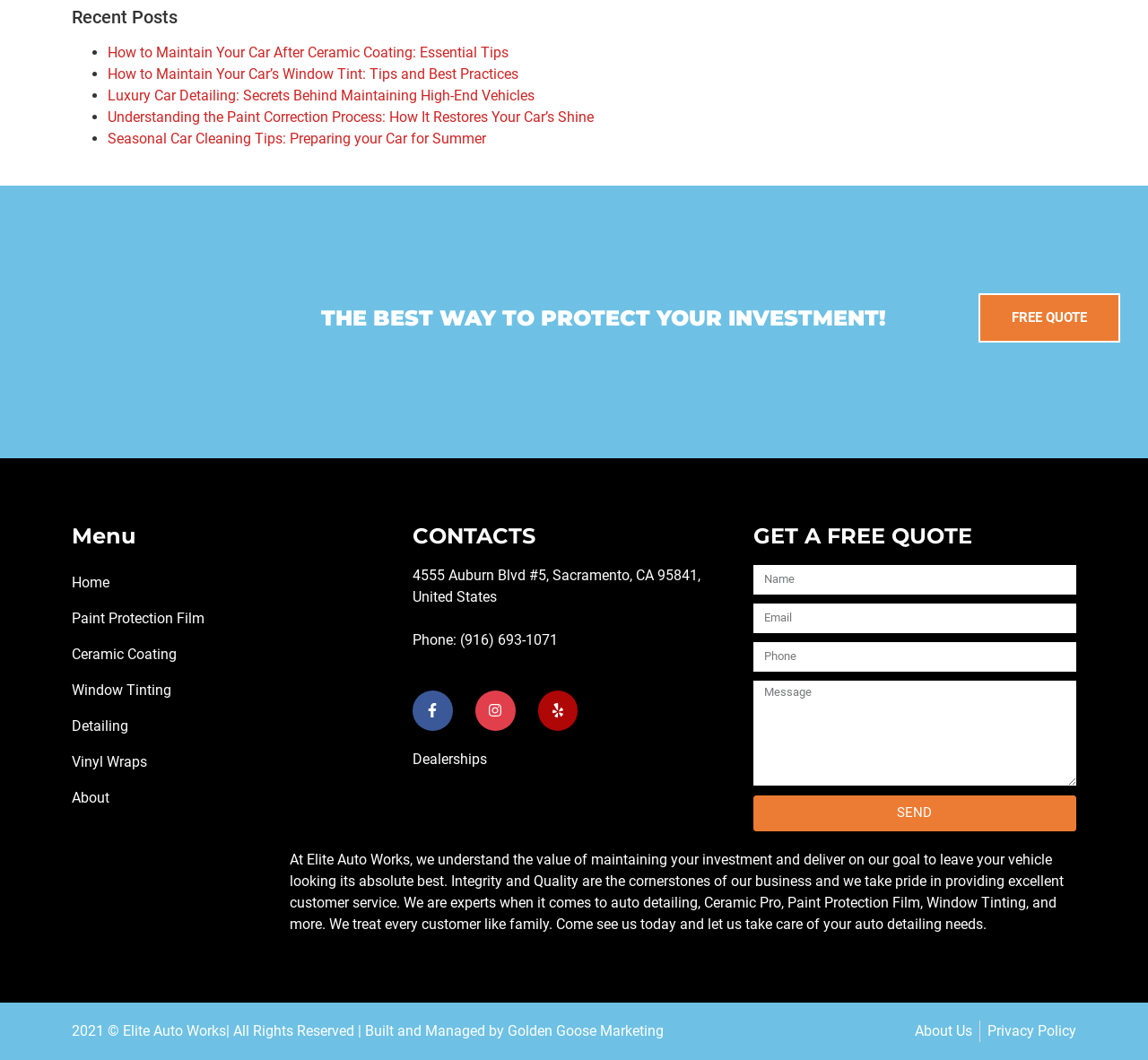How can I get a free quote?
Please provide a comprehensive answer based on the details in the screenshot.

The 'FREE QUOTE' link is located at the top right of the webpage, and clicking on it will allow users to get a free quote from the company.